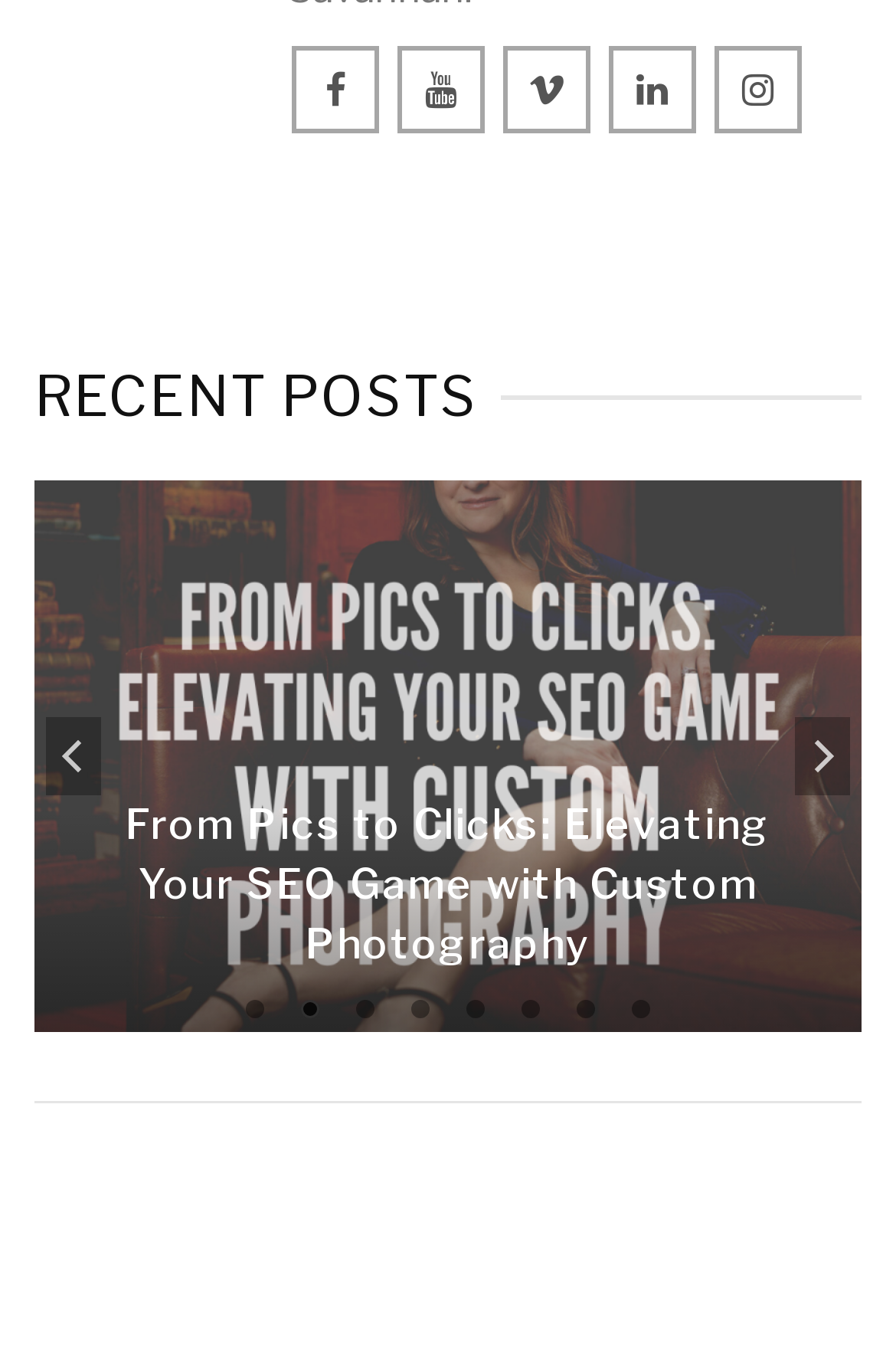Kindly respond to the following question with a single word or a brief phrase: 
How many navigation buttons are there?

2